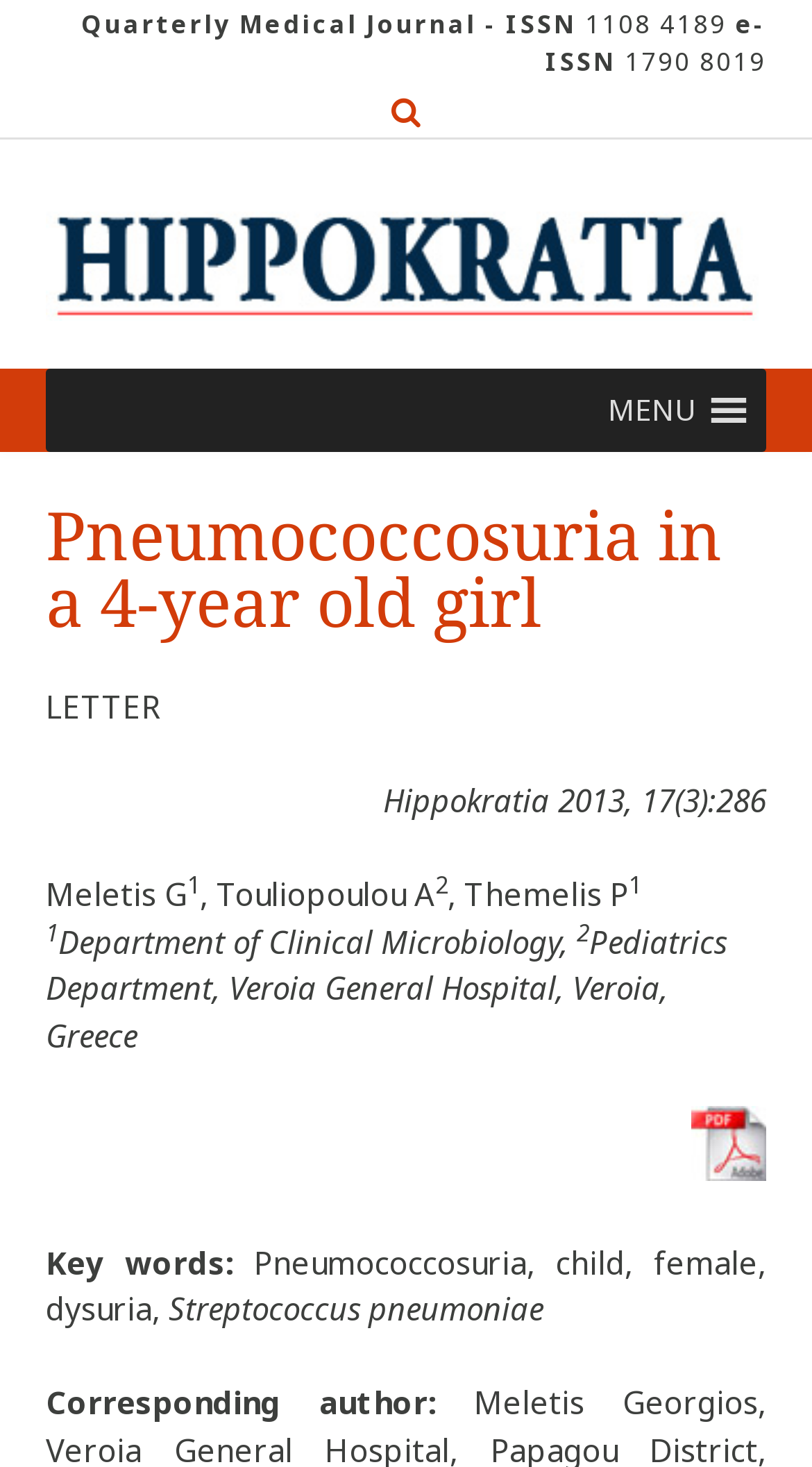Give a complete and precise description of the webpage's appearance.

The webpage appears to be a medical journal article titled "Pneumococcosuria in a 4-year old girl" from the Quarterly Medical Journal with the ISSN 1108-4189 and e-ISSN 1790-8019. 

At the top, there is a navigation menu on the right side, represented by a MENU icon, which is not expanded. On the left side, there is a link to the website "hippokratia.gr" accompanied by an image of the same name.

Below the navigation menu, the article title "Pneumococcosuria in a 4-year old girl" is displayed prominently. The article is categorized as a LETTER, and its publication details are provided, including the journal name "Hippokratia 2013, 17(3):286". 

The authors of the article are listed, including Meletis G, Touliopoulou A, and Themelis P, along with their affiliations, which are the Department of Clinical Microbiology and Pediatrics Department at Veroia General Hospital in Greece.

The article's keywords are listed, including "Pneumococcosuria, child, female, dysuria", and "Streptococcus pneumoniae". Finally, the corresponding author's information is provided at the bottom of the page.